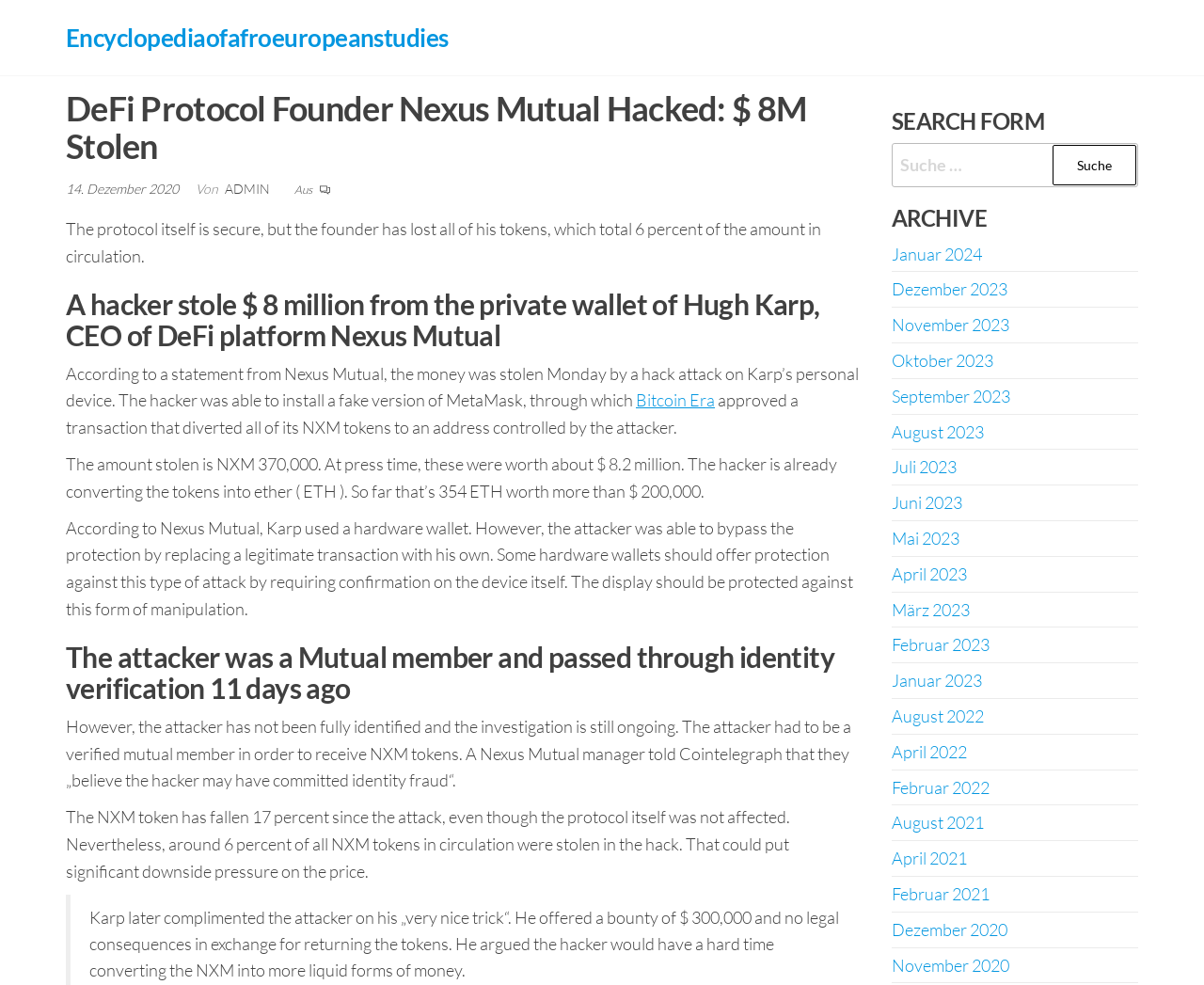Find the bounding box coordinates of the element I should click to carry out the following instruction: "Search for something".

[0.74, 0.146, 0.945, 0.19]